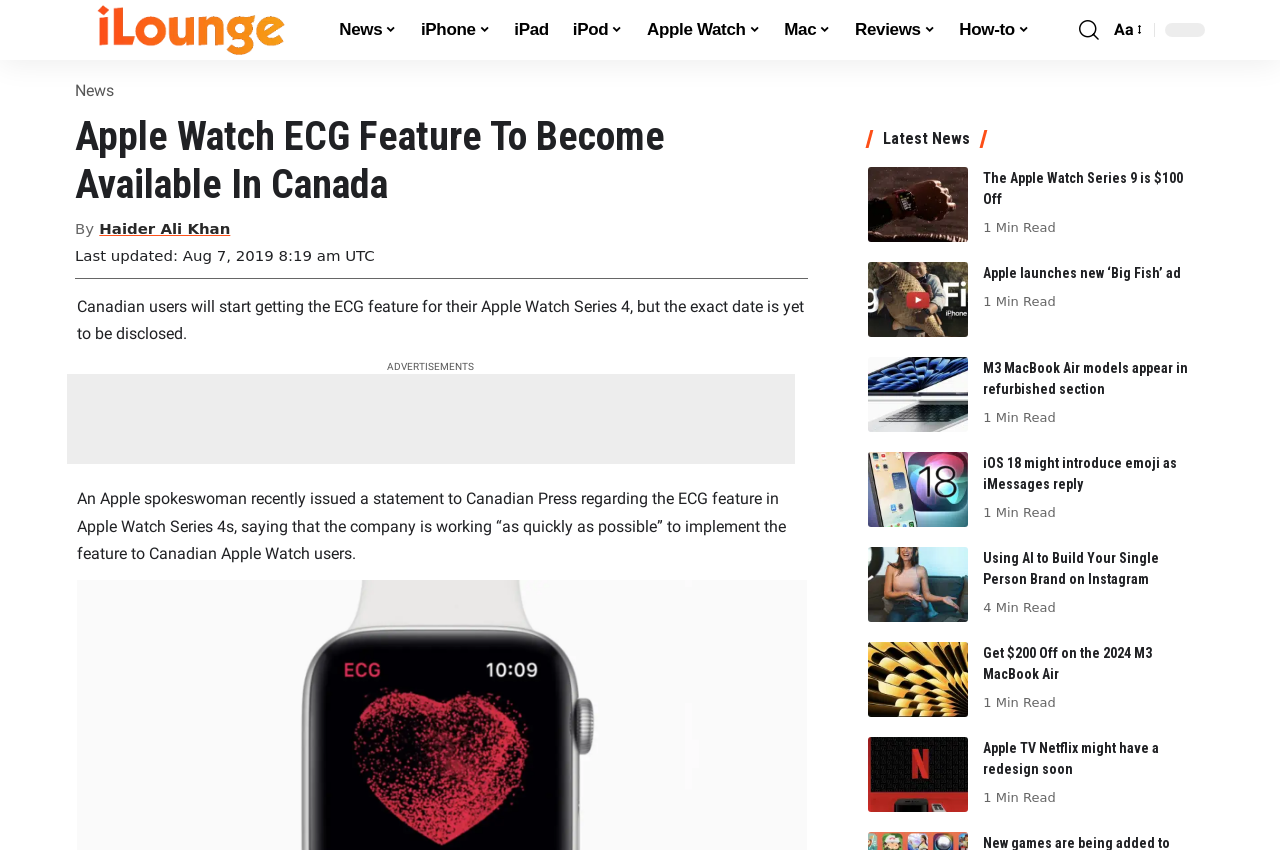Provide the bounding box coordinates for the UI element described in this sentence: "aria-label="Advertisement" name="aswift_1" title="Advertisement"". The coordinates should be four float values between 0 and 1, i.e., [left, top, right, bottom].

[0.052, 0.44, 0.621, 0.546]